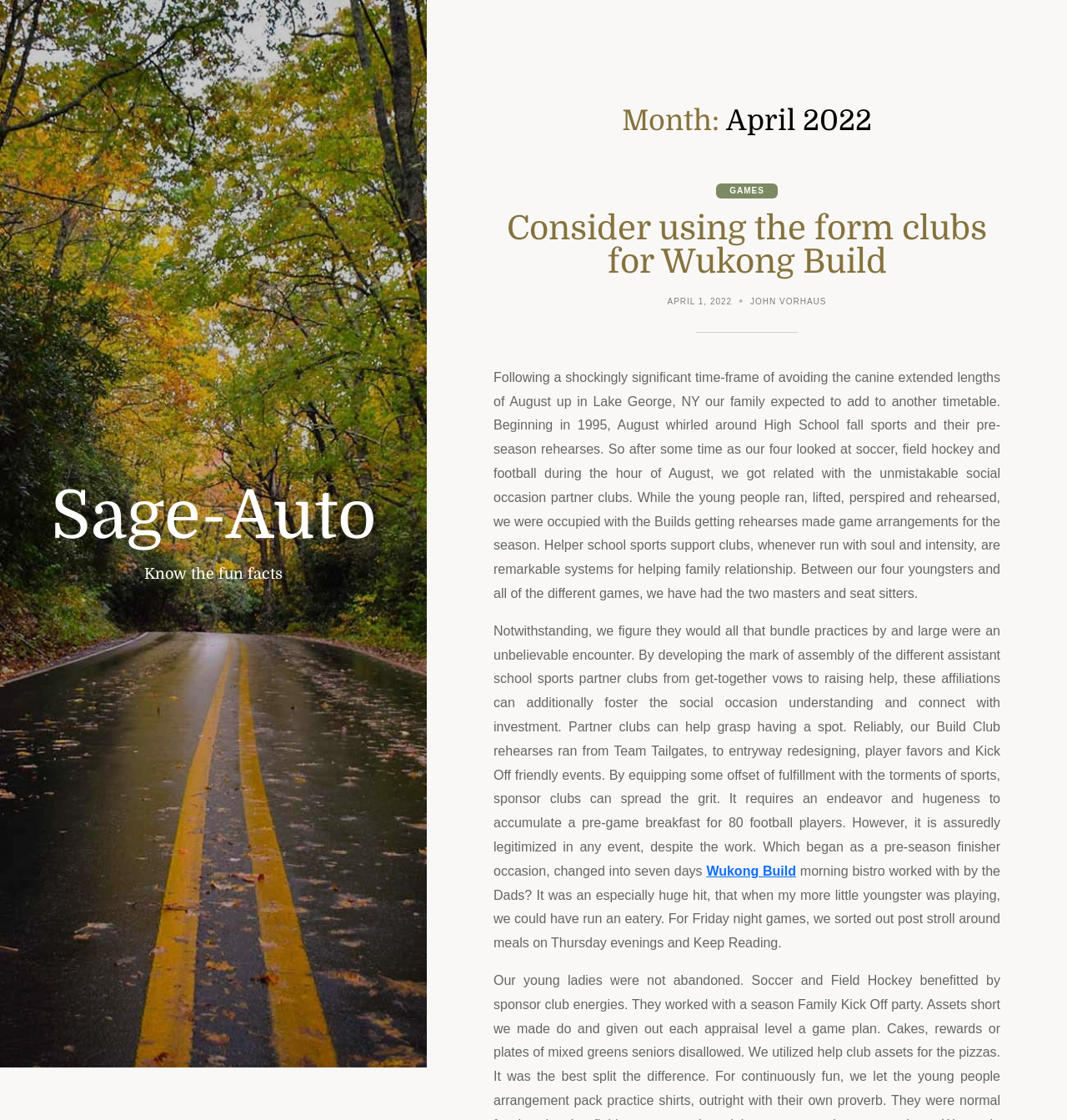Can you find and generate the webpage's heading?

Month: April 2022